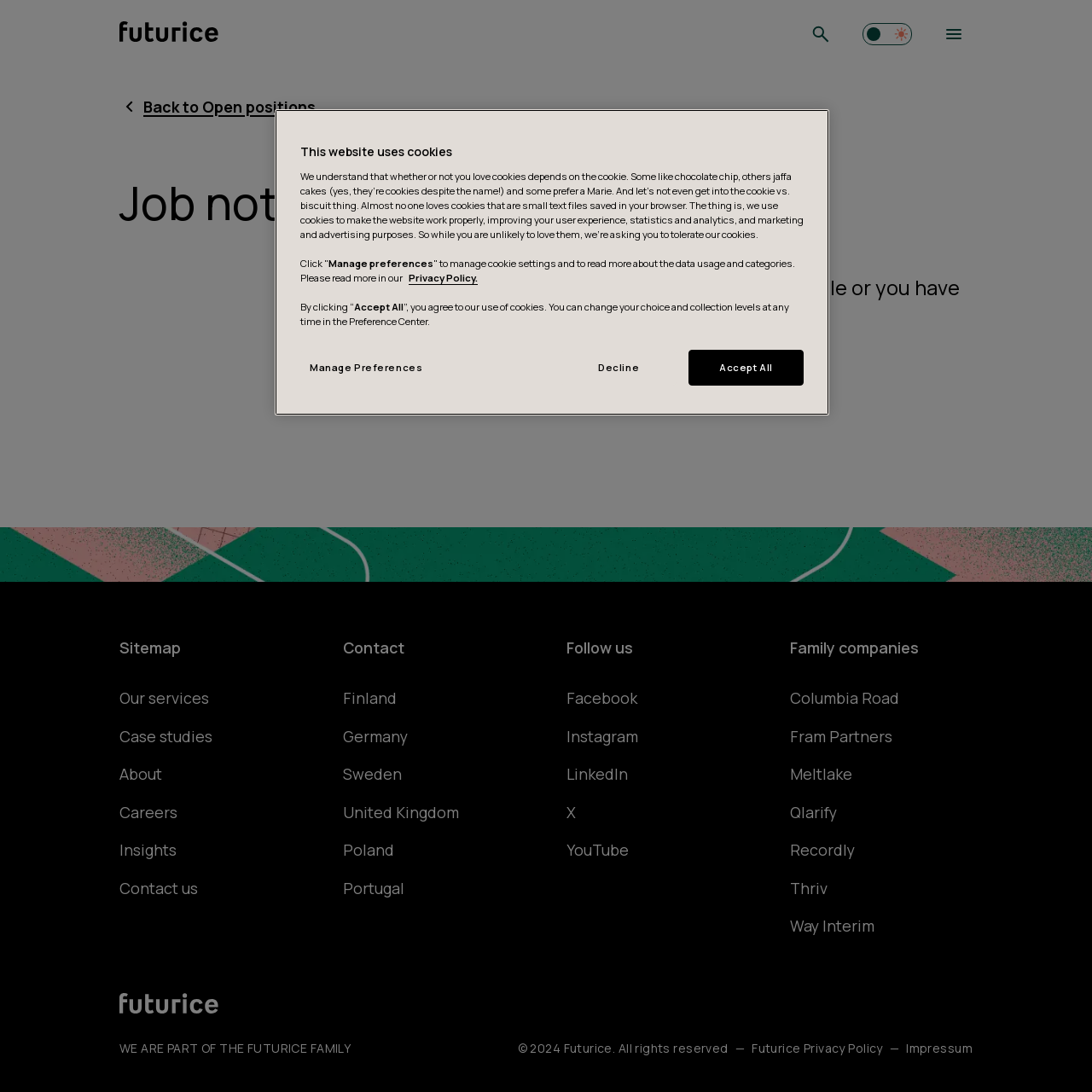Use a single word or phrase to respond to the question:
What is the current job status?

Job not found